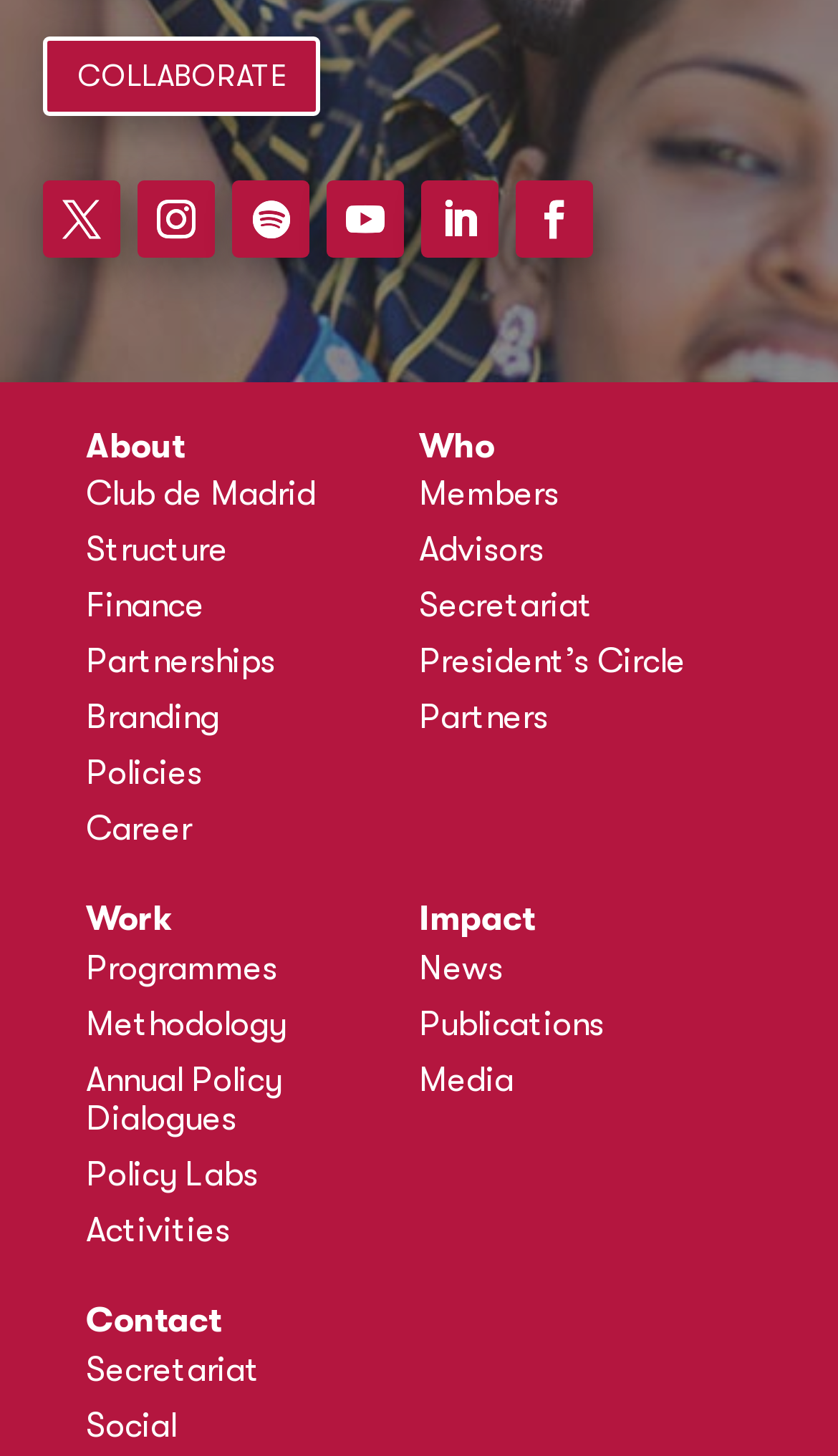Determine the bounding box coordinates of the section I need to click to execute the following instruction: "Click on About". Provide the coordinates as four float numbers between 0 and 1, i.e., [left, top, right, bottom].

[0.103, 0.293, 0.221, 0.319]